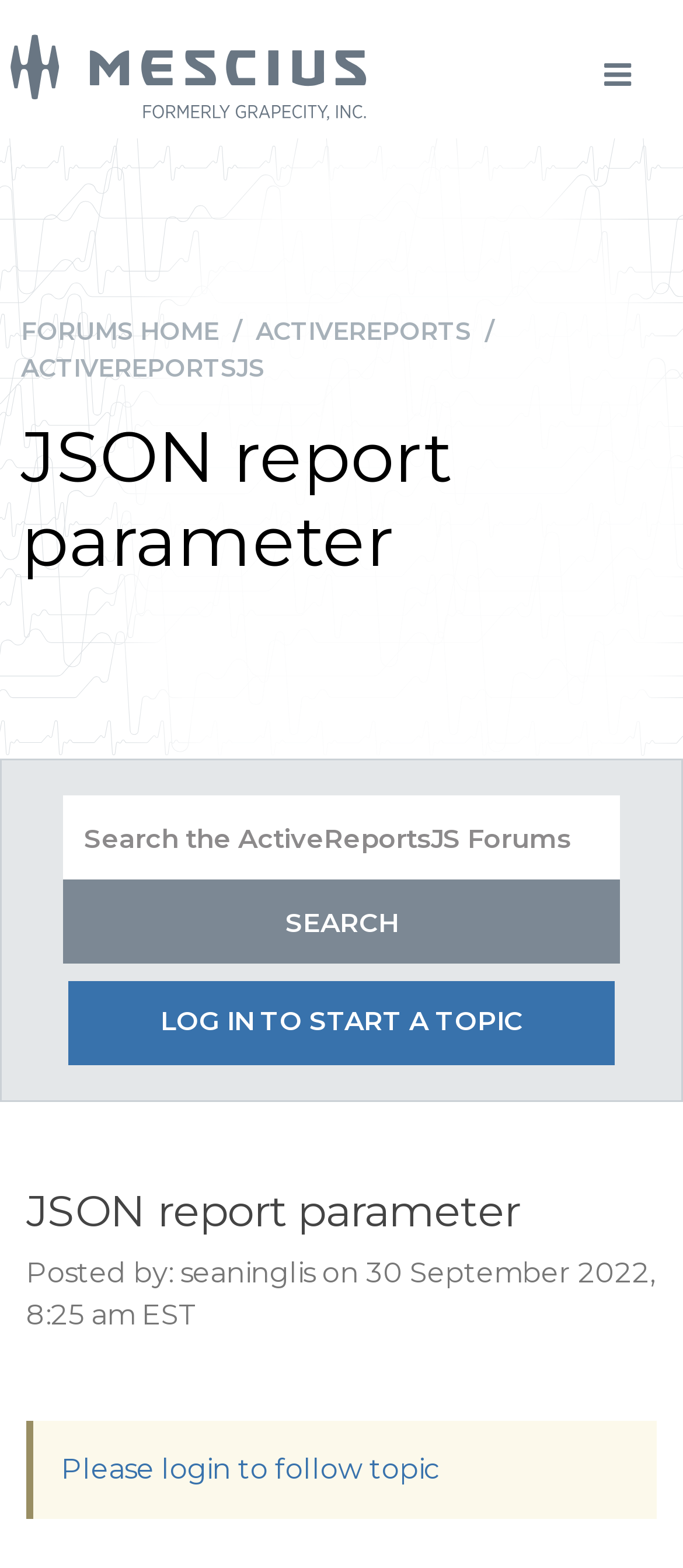What is the date of the post mentioned on the webpage?
Please provide a single word or phrase as your answer based on the screenshot.

30 September 2022